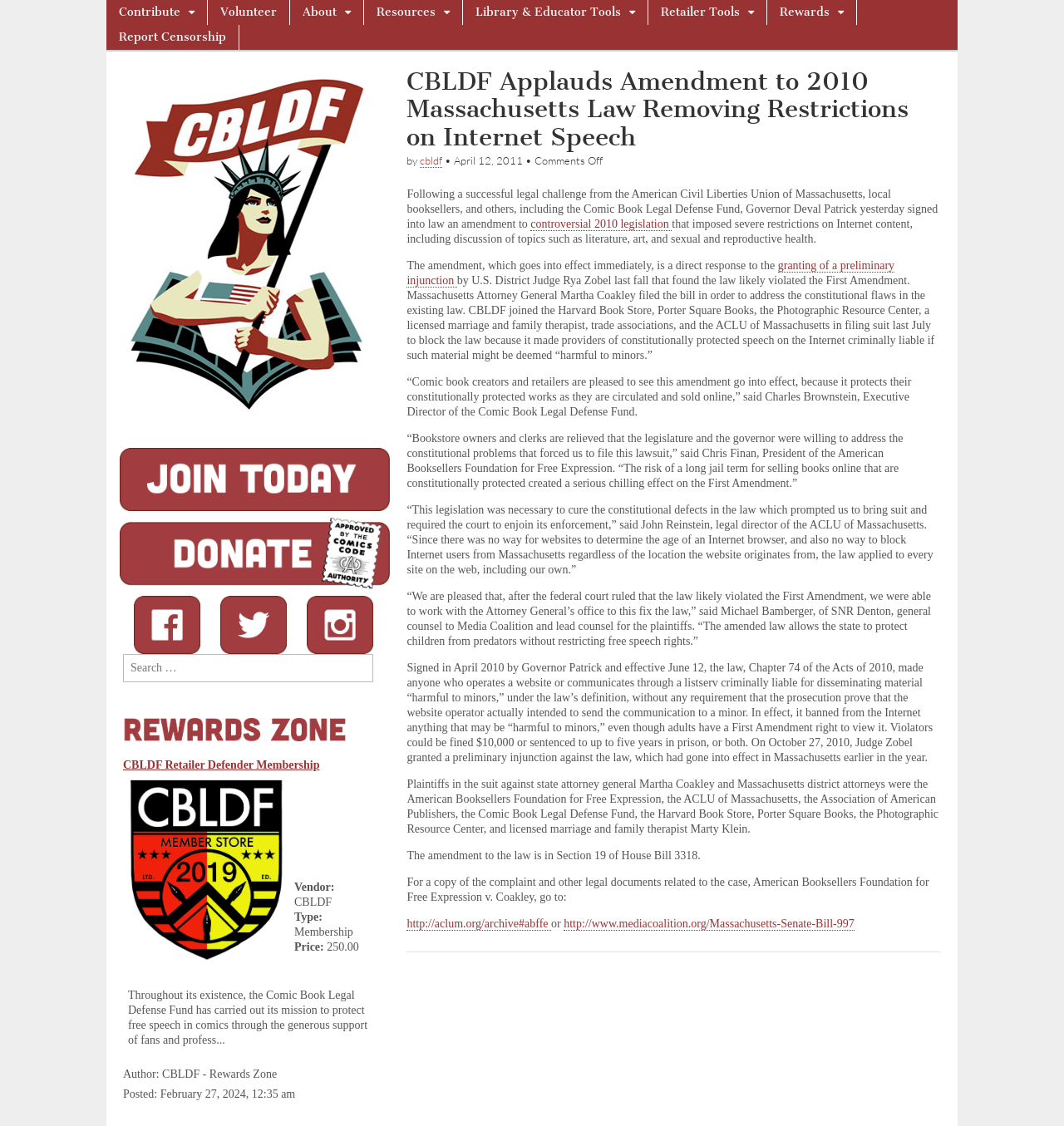Determine the bounding box coordinates of the target area to click to execute the following instruction: "Search for something."

None